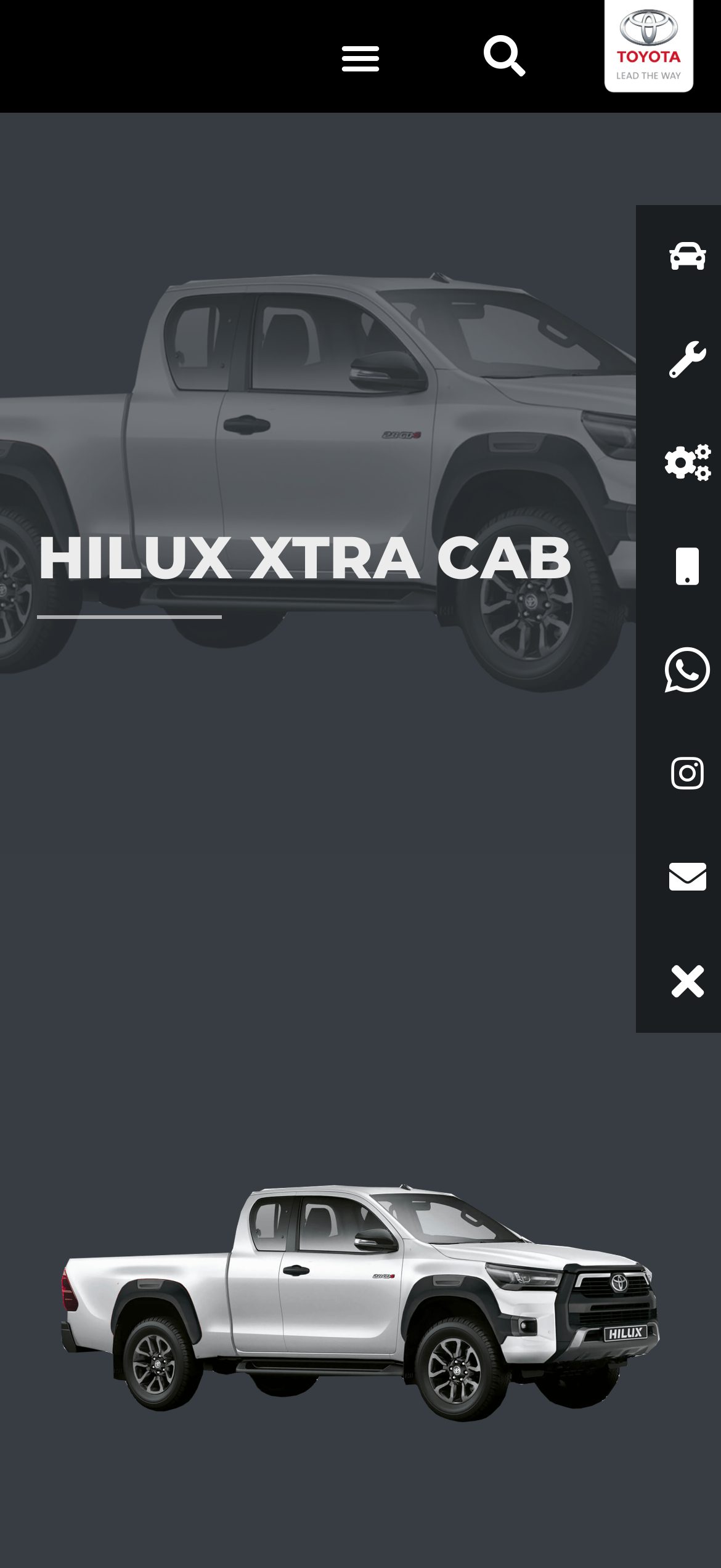Identify the main heading of the webpage and provide its text content.

HILUX XTRA CAB